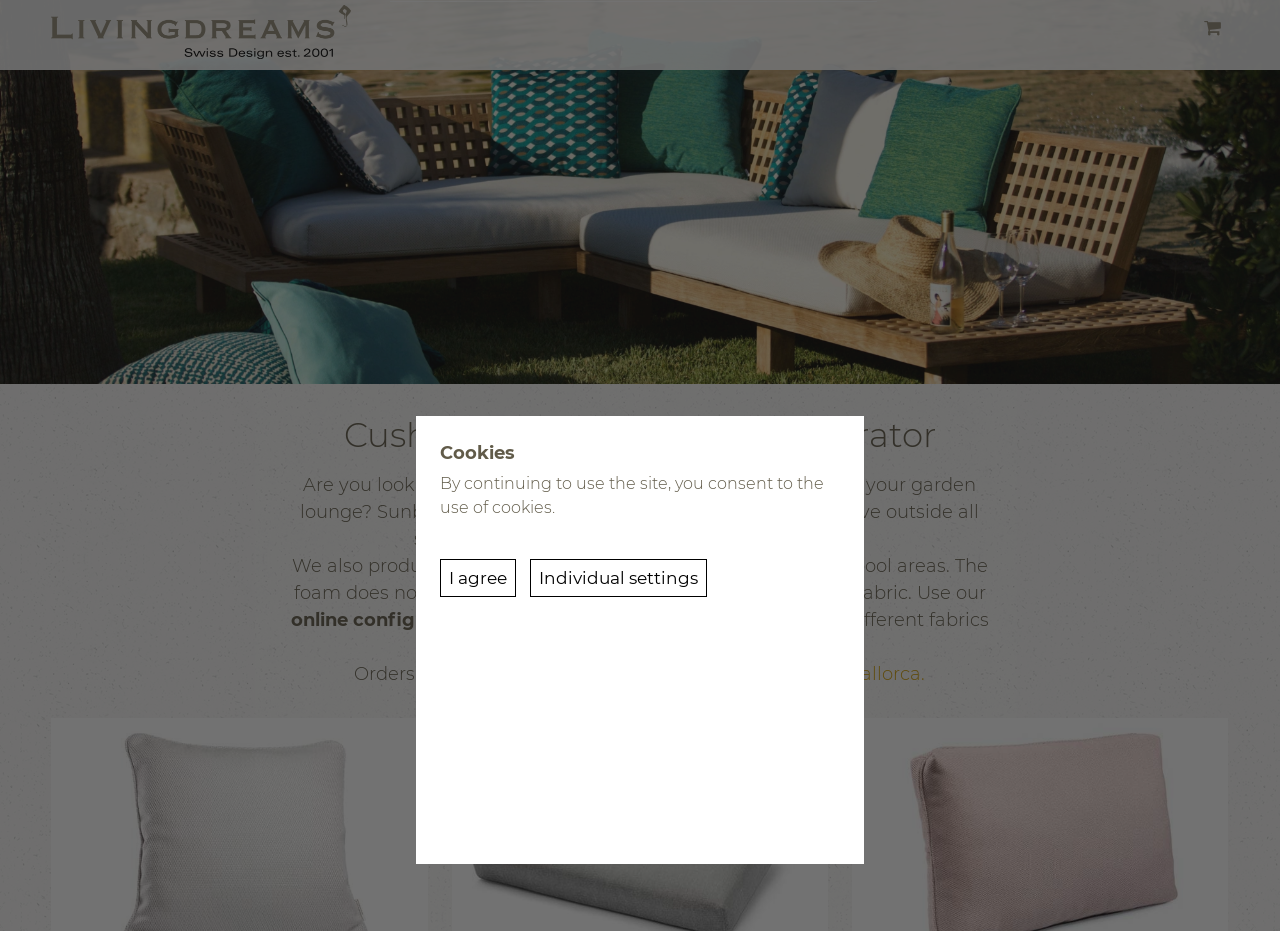Analyze the image and provide a detailed answer to the question: What can be designed using the online configurator?

The webpage states that the online configurator can be used to design weatherproof cushions in different fabrics and colors according to the user's measurements, allowing for a high degree of customization.